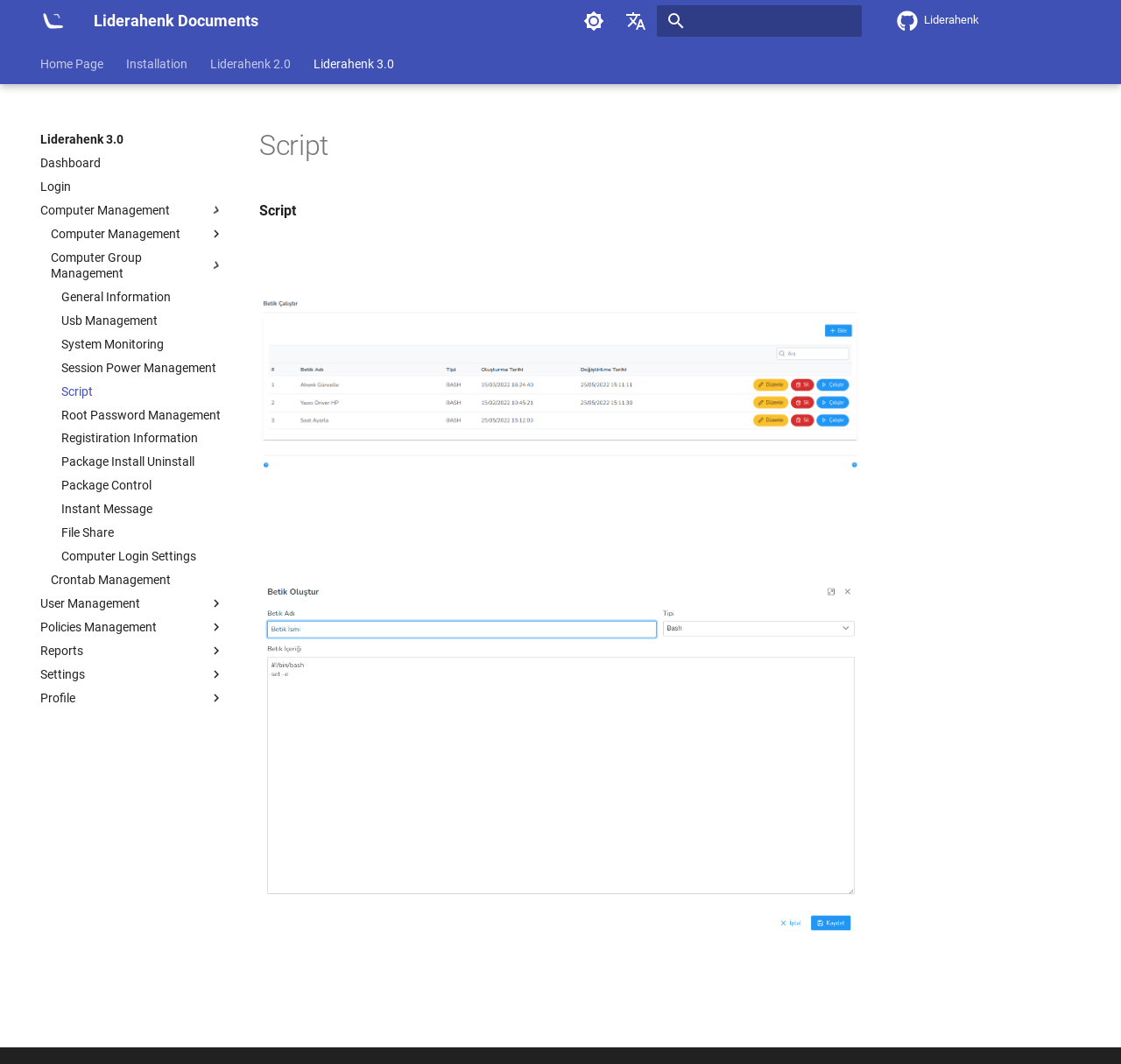Indicate the bounding box coordinates of the element that must be clicked to execute the instruction: "Select language". The coordinates should be given as four float numbers between 0 and 1, i.e., [left, top, right, bottom].

[0.552, 0.003, 0.583, 0.036]